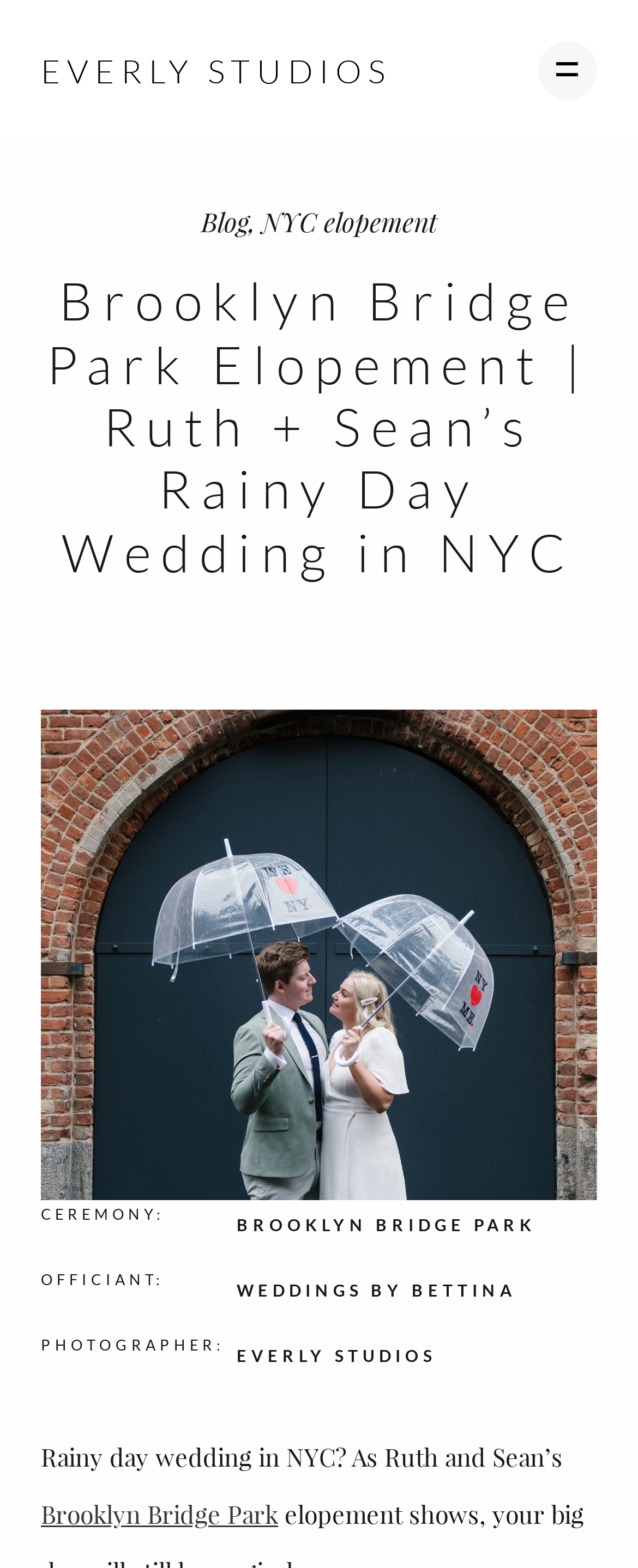Please identify the bounding box coordinates of the area that needs to be clicked to fulfill the following instruction: "view blog posts."

[0.442, 0.317, 0.558, 0.333]